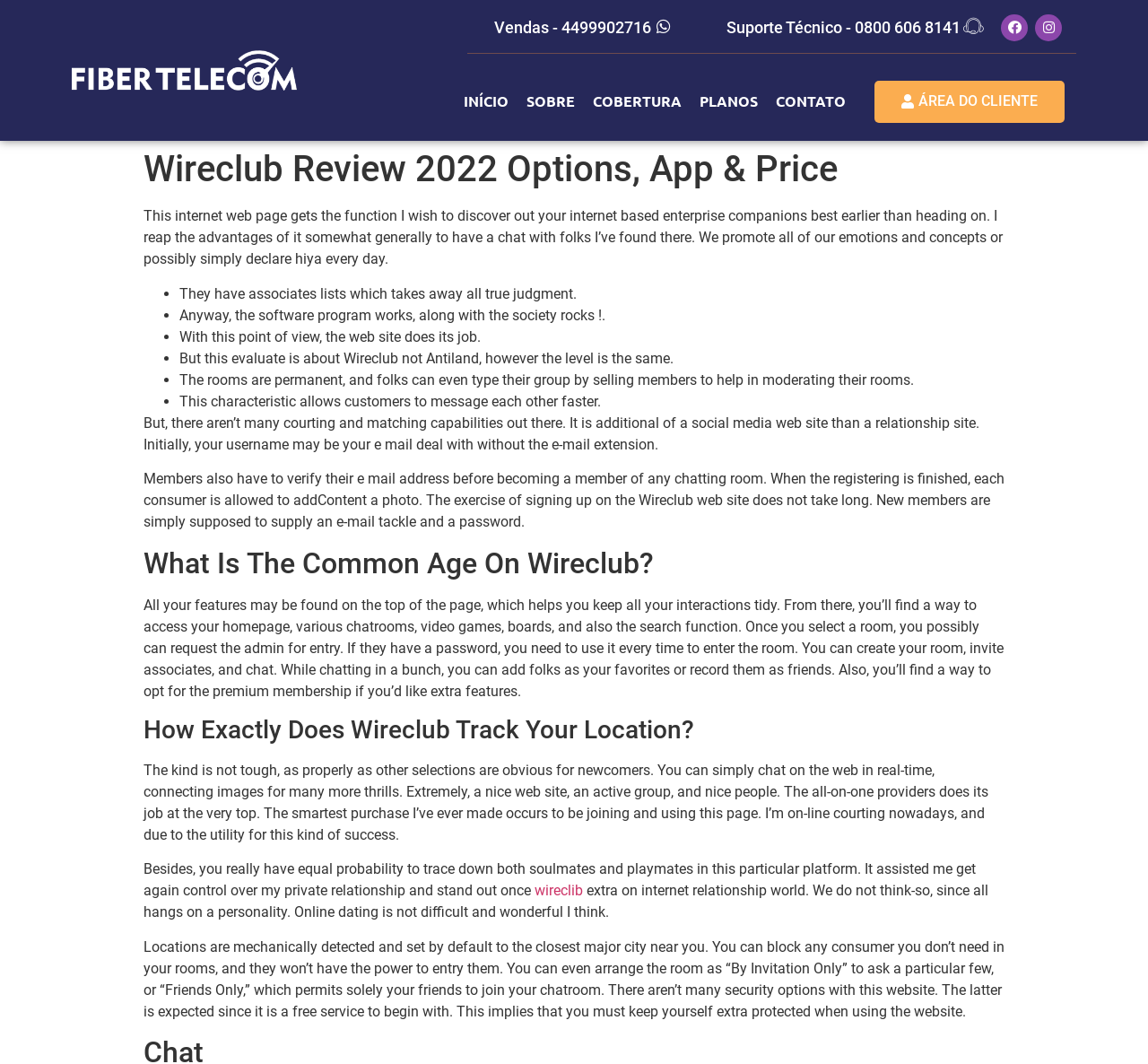Provide the bounding box coordinates of the UI element that matches the description: "área do cliente".

[0.762, 0.076, 0.928, 0.116]